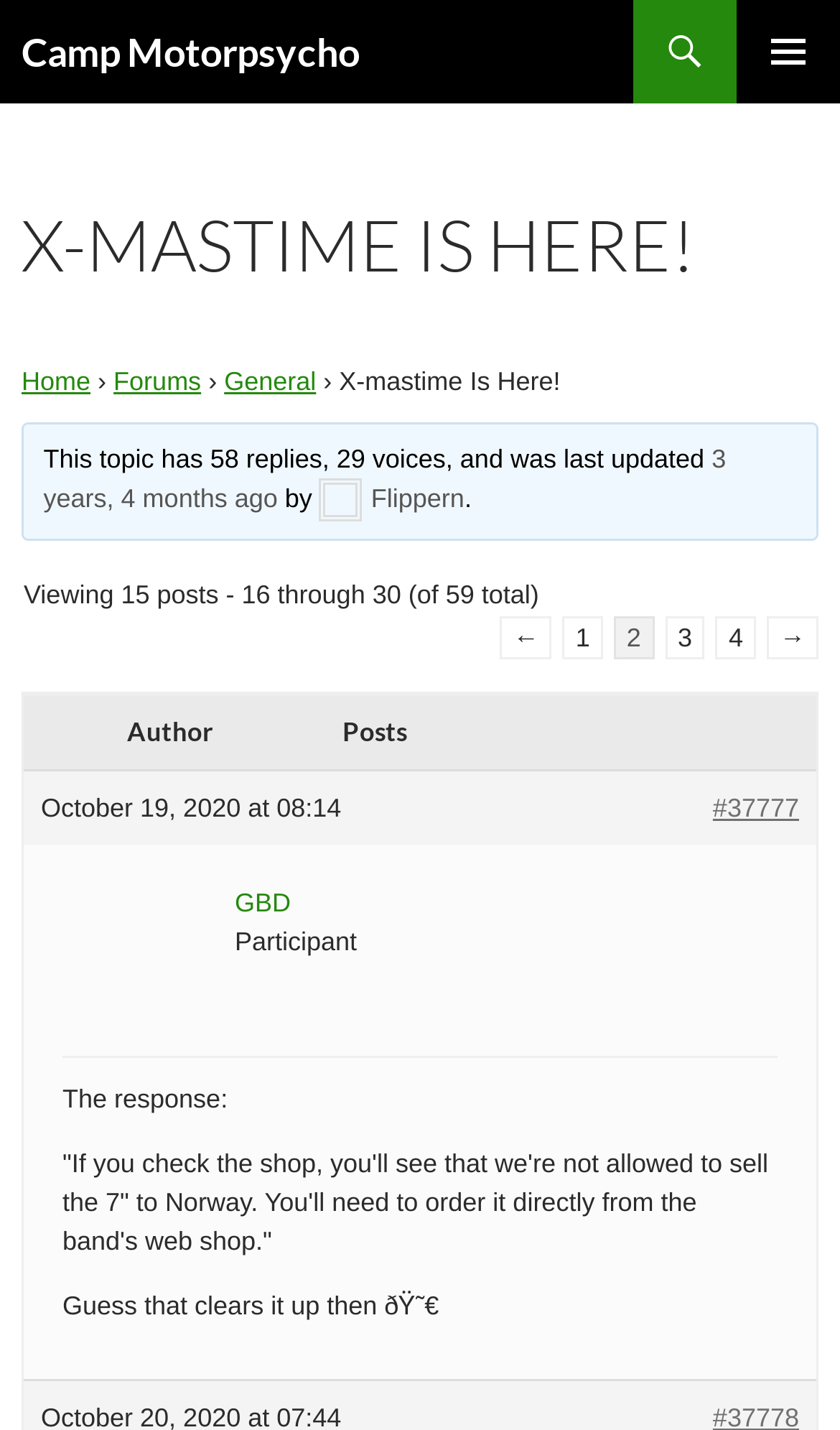Please locate the bounding box coordinates of the element that should be clicked to achieve the given instruction: "Go to the Home page".

[0.026, 0.256, 0.108, 0.277]